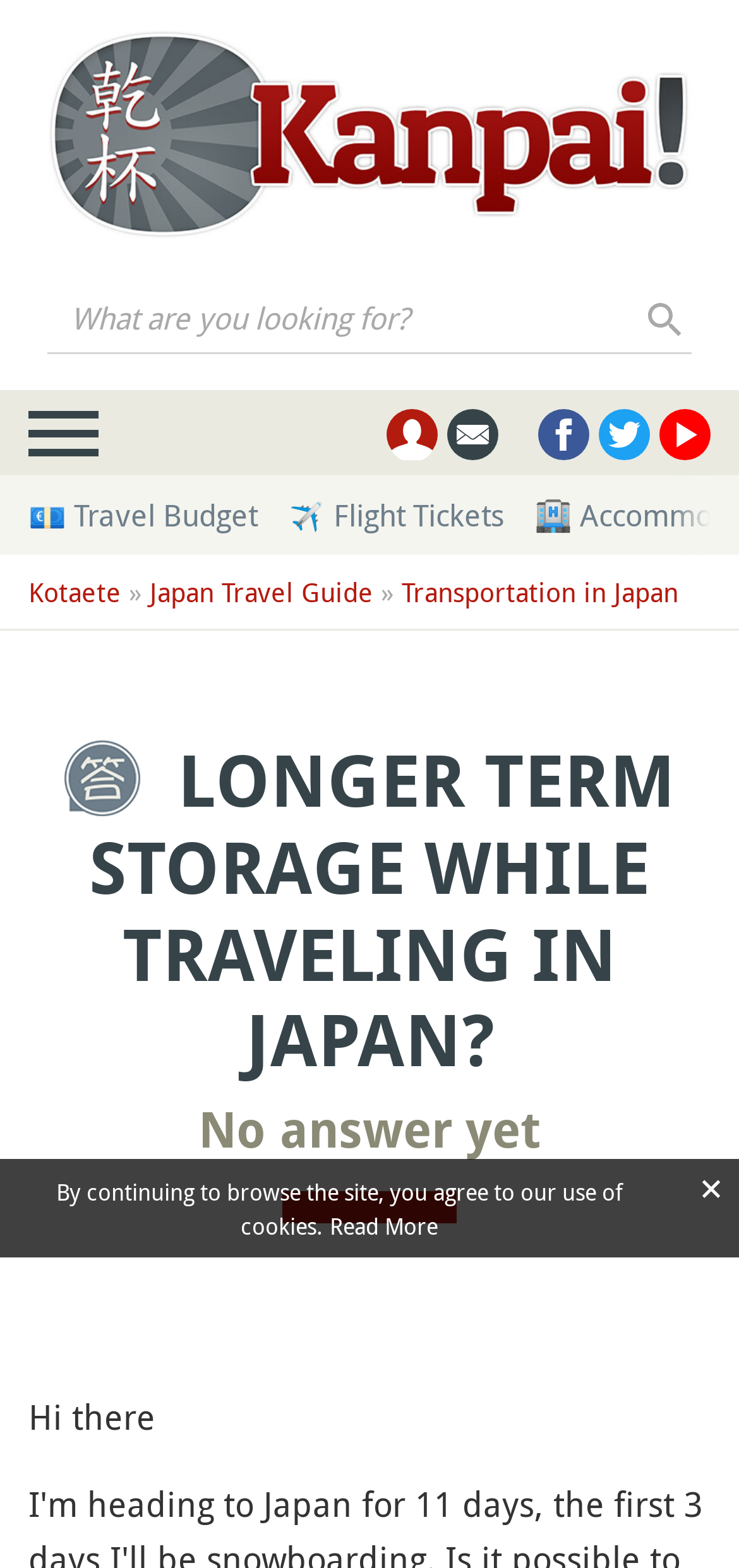Based on the image, please elaborate on the answer to the following question:
What is the purpose of the search box?

The search box is located at the top of the webpage, and it has a placeholder text 'What are you looking for?'. This suggests that the search box is used to search for specific information or content within the website.